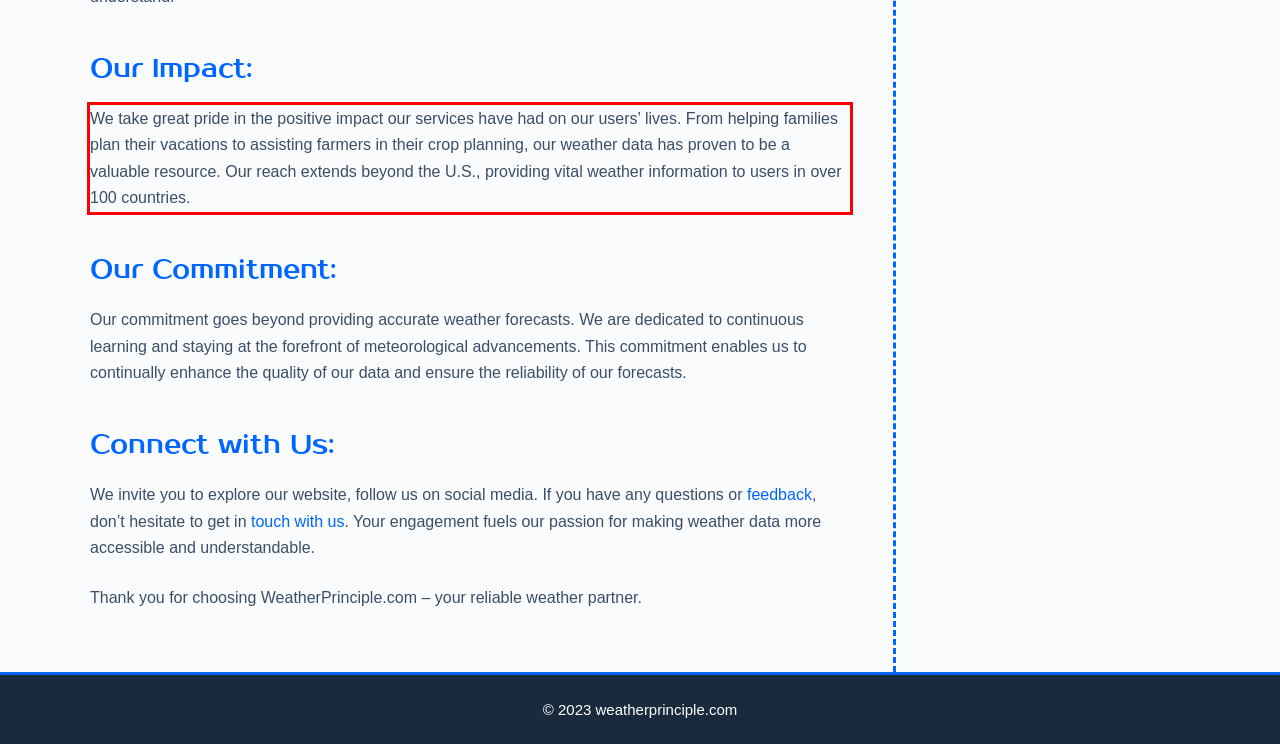You have a screenshot with a red rectangle around a UI element. Recognize and extract the text within this red bounding box using OCR.

We take great pride in the positive impact our services have had on our users’ lives. From helping families plan their vacations to assisting farmers in their crop planning, our weather data has proven to be a valuable resource. Our reach extends beyond the U.S., providing vital weather information to users in over 100 countries.